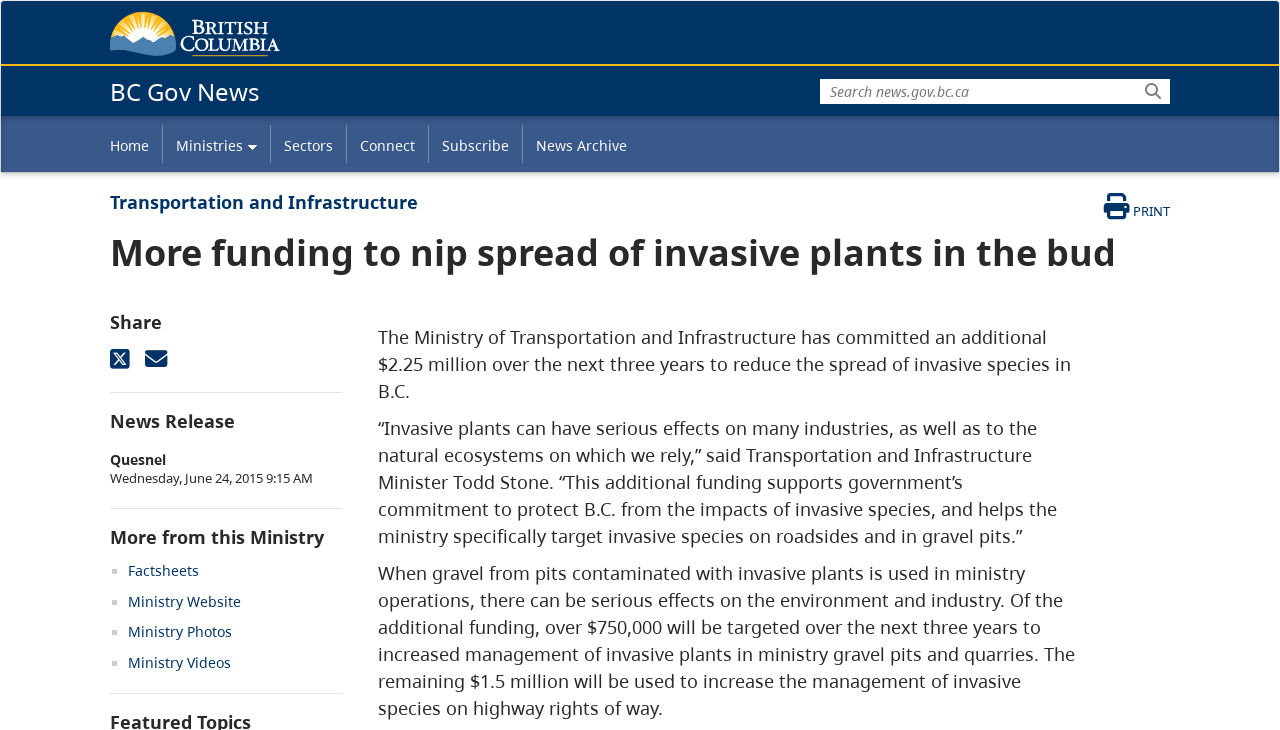Give a comprehensive overview of the webpage, including key elements.

The webpage is about a news release from the BC Government, specifically from the Ministry of Transportation and Infrastructure. At the top left, there is a link to the "Government of B.C." with an accompanying image. Next to it is a heading "BC Gov News". On the top right, there is a search bar with a "Search" label.

Below the search bar, there is a main navigation menu with six menu items: "Home", "Ministries", "Sectors", "Connect", "Subscribe", and "News Archive". Each menu item has a corresponding link.

On the left side, there is a section with a heading "Transportation and Infrastructure" and a link to the same. Below it, there is a heading "More funding to nip spread of invasive plants in the bud" which is the title of the news release.

The main content of the news release is divided into several sections. The first section has a heading "News Release" and a subheading "Quesnel". Below it, there is a date and time "Wednesday, June 24, 2015 9:15 AM". The main text of the news release is divided into three paragraphs, describing the commitment of the Ministry of Transportation and Infrastructure to reduce the spread of invasive species in B.C.

On the right side, there is a section with a heading "More from this Ministry" and four links to "Factsheets", "Ministry Website", "Ministry Photos", and "Ministry Videos", each preceded by a bullet point.

At the bottom right, there is a link to "Print this page" with a "PRINT" label.